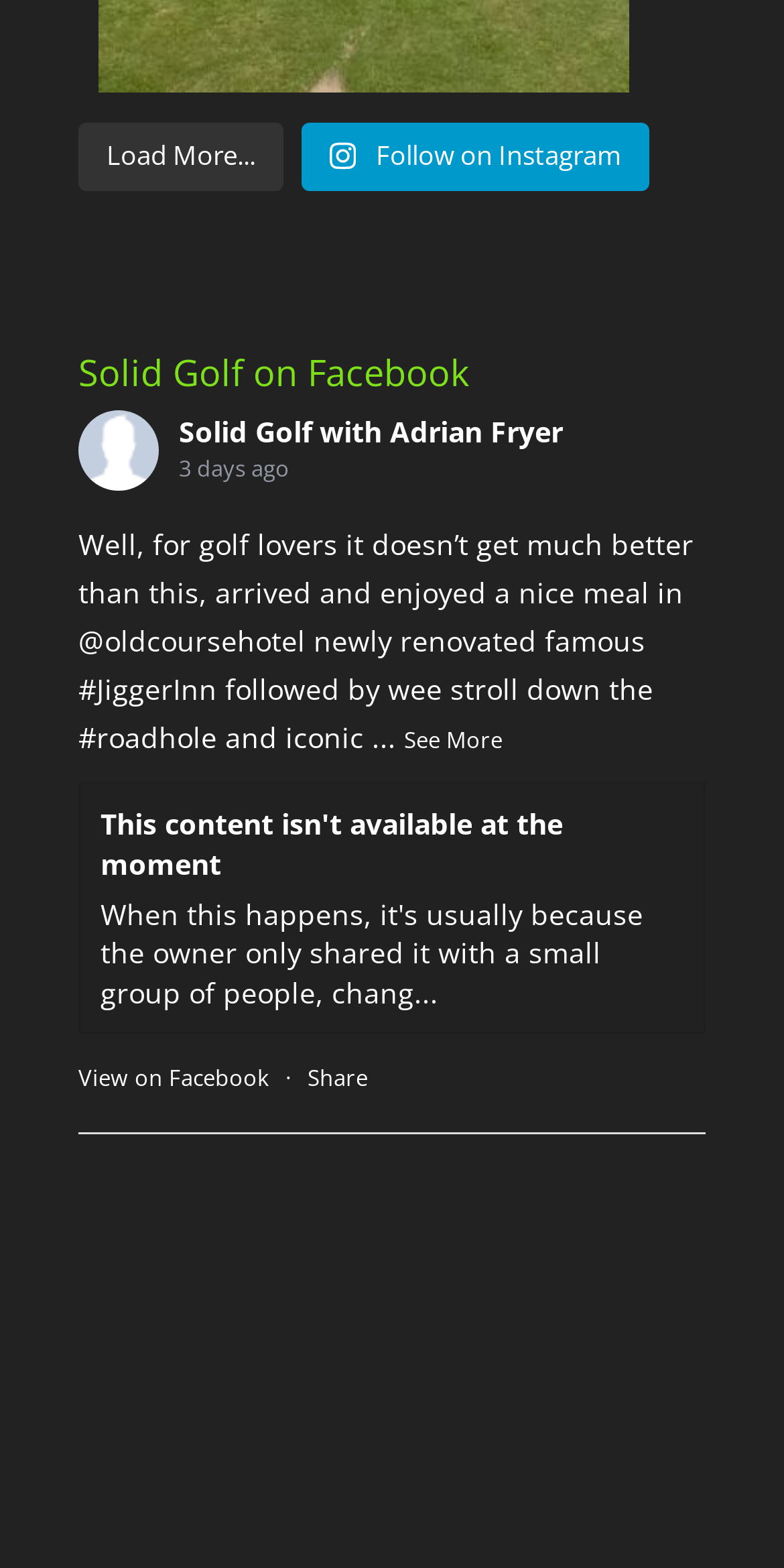Please locate the bounding box coordinates for the element that should be clicked to achieve the following instruction: "Load more content". Ensure the coordinates are given as four float numbers between 0 and 1, i.e., [left, top, right, bottom].

[0.1, 0.078, 0.362, 0.121]